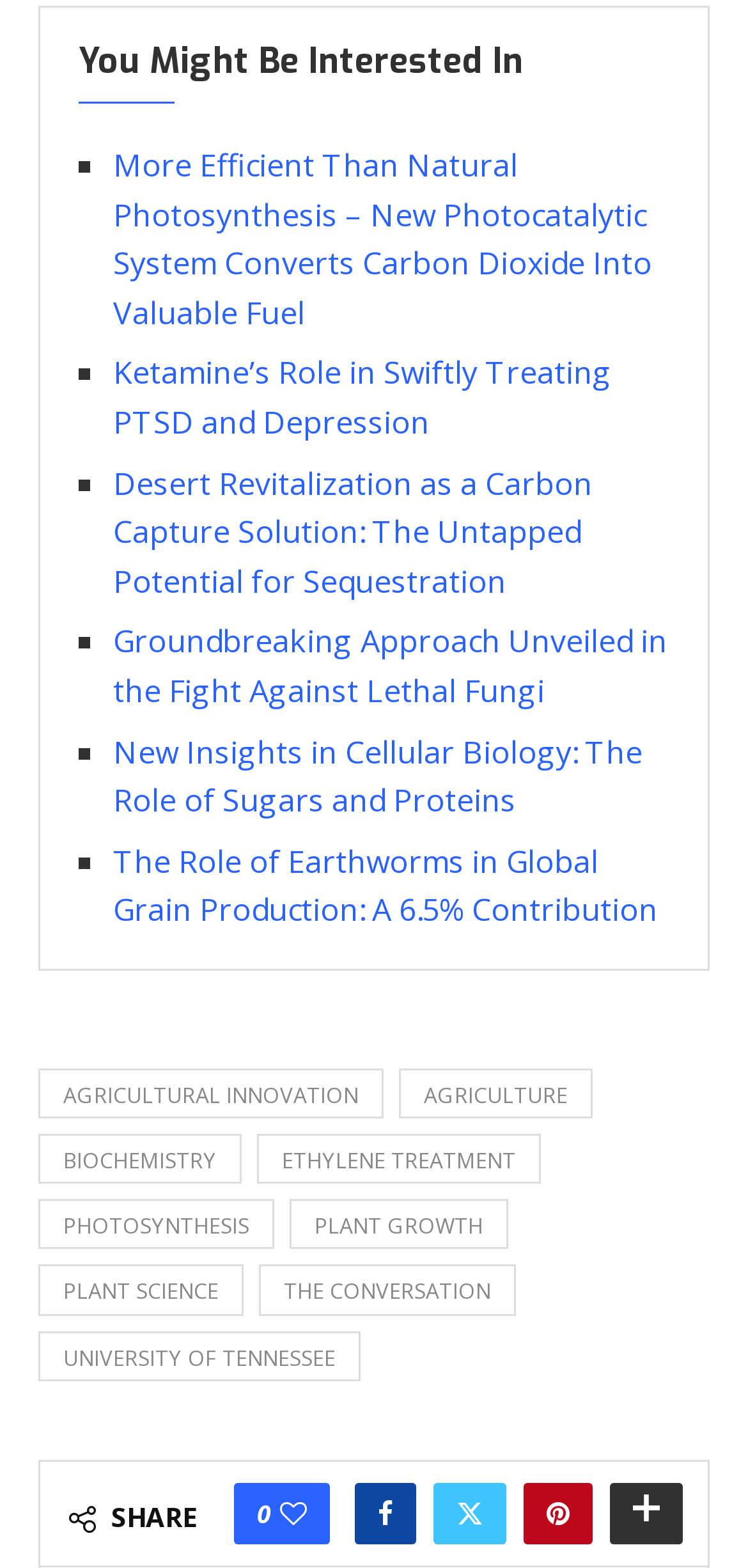Locate the UI element described by Photosynthesis in the provided webpage screenshot. Return the bounding box coordinates in the format (top-left x, top-left y, bottom-right x, bottom-right y), ensuring all values are between 0 and 1.

[0.051, 0.765, 0.367, 0.797]